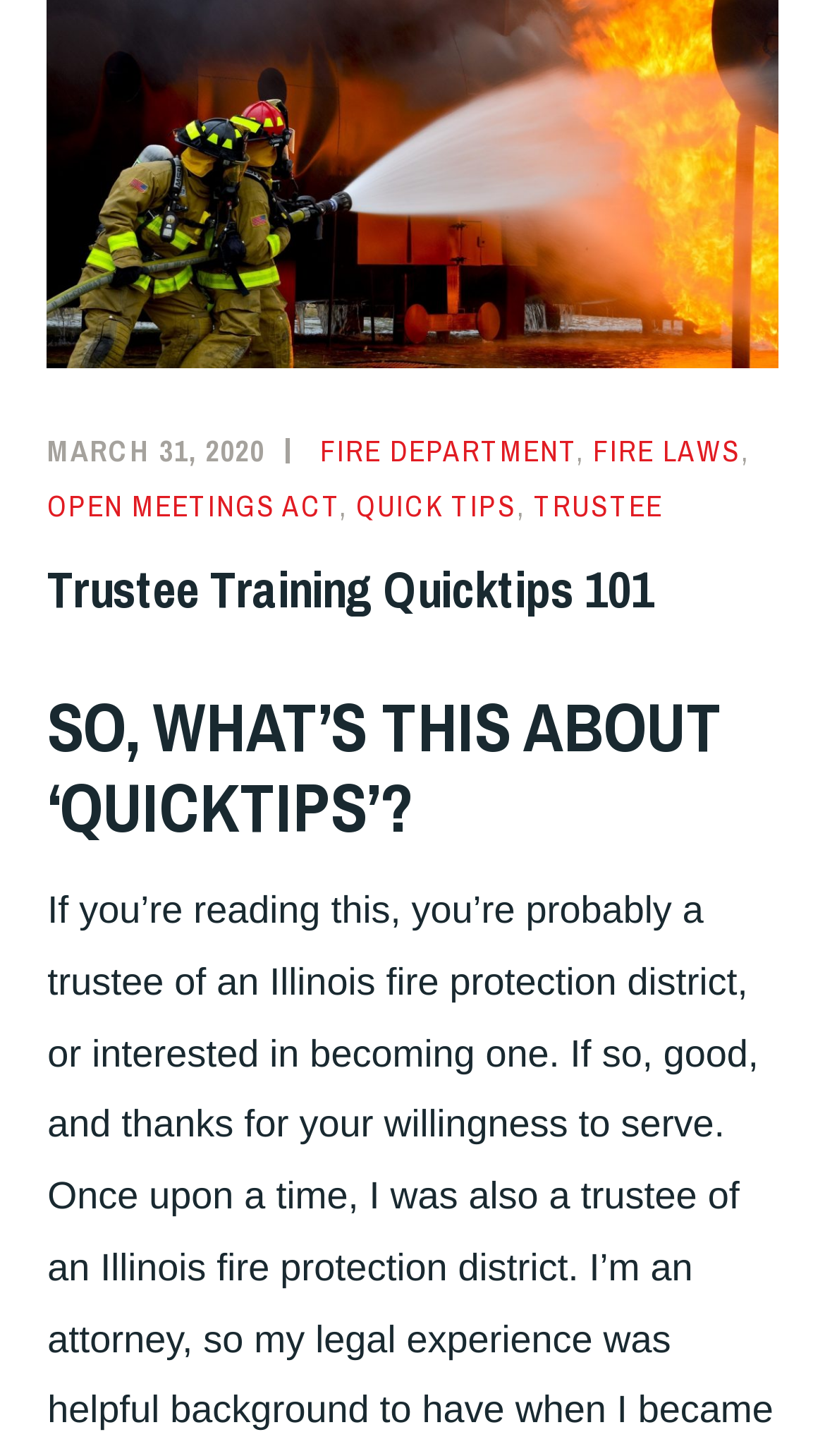Find the bounding box of the web element that fits this description: "Open Meetings Act".

[0.057, 0.335, 0.411, 0.361]